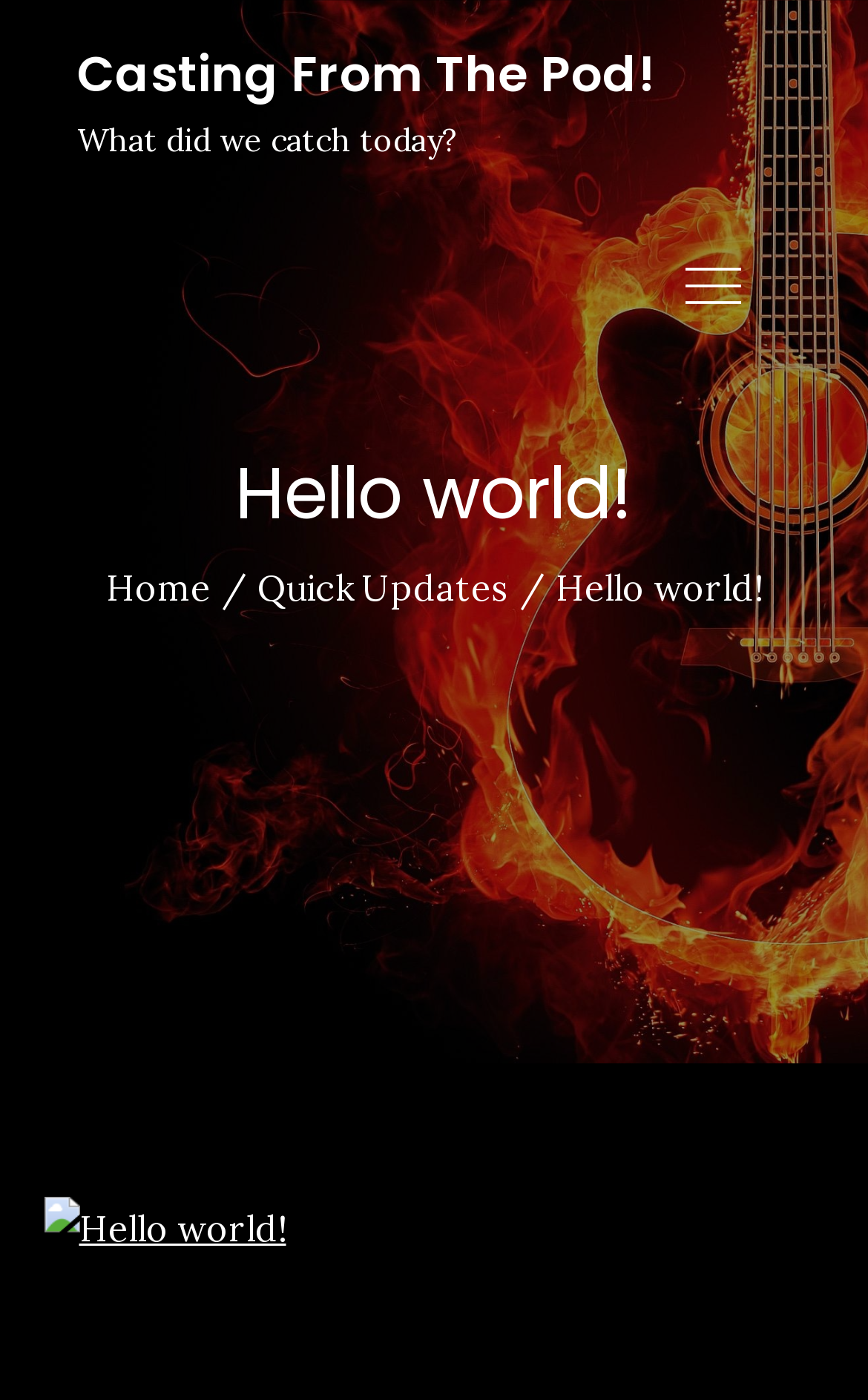Can you give a detailed response to the following question using the information from the image? Is there an image on the webpage?

I found an image element with the description 'Hello world!' and bounding box coordinates [0.05, 0.855, 0.329, 0.9]. This image is a child element of a link with the same description.